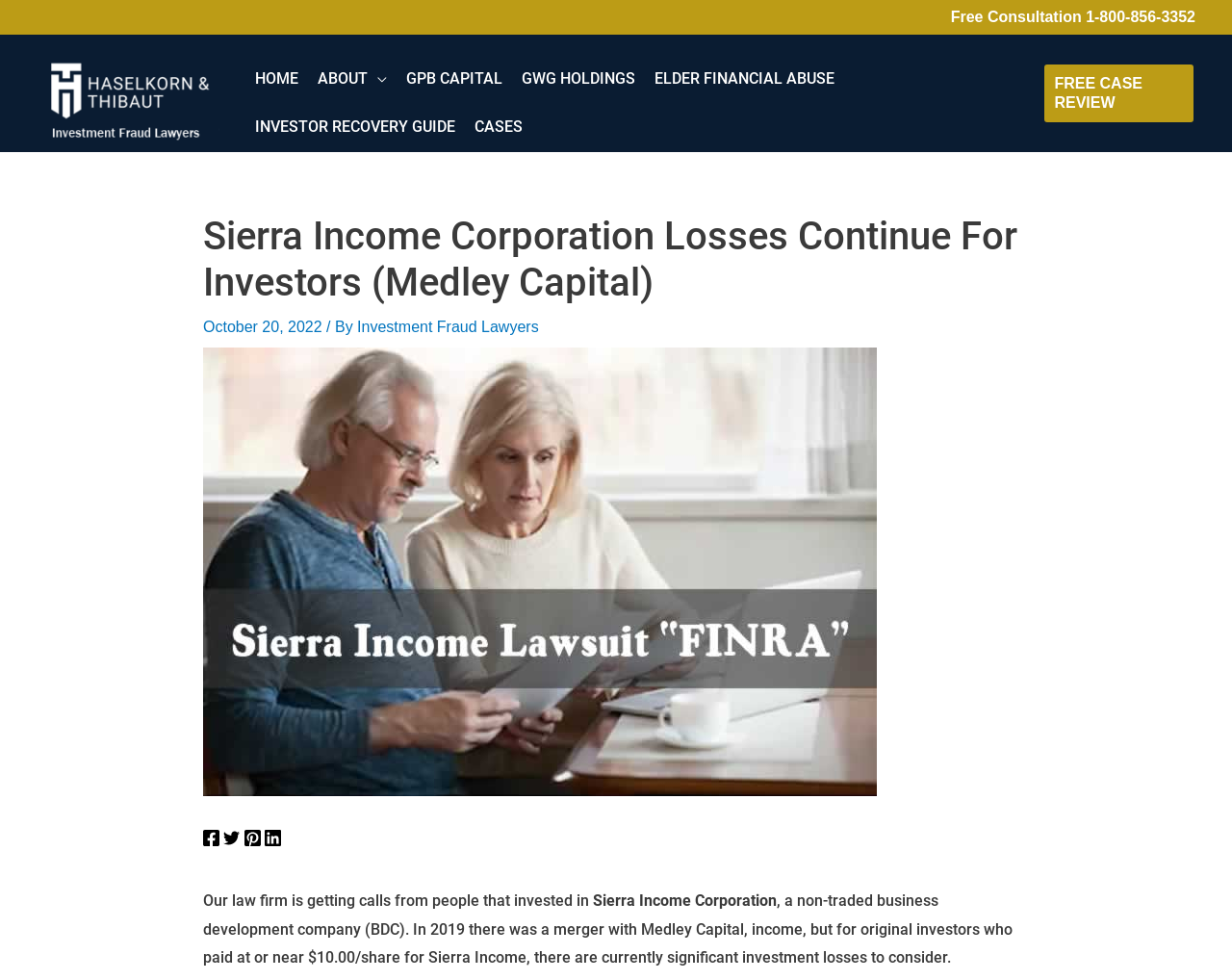Specify the bounding box coordinates of the area that needs to be clicked to achieve the following instruction: "Click on 'Free Consultation 1-800-856-3352'".

[0.772, 0.01, 0.97, 0.026]